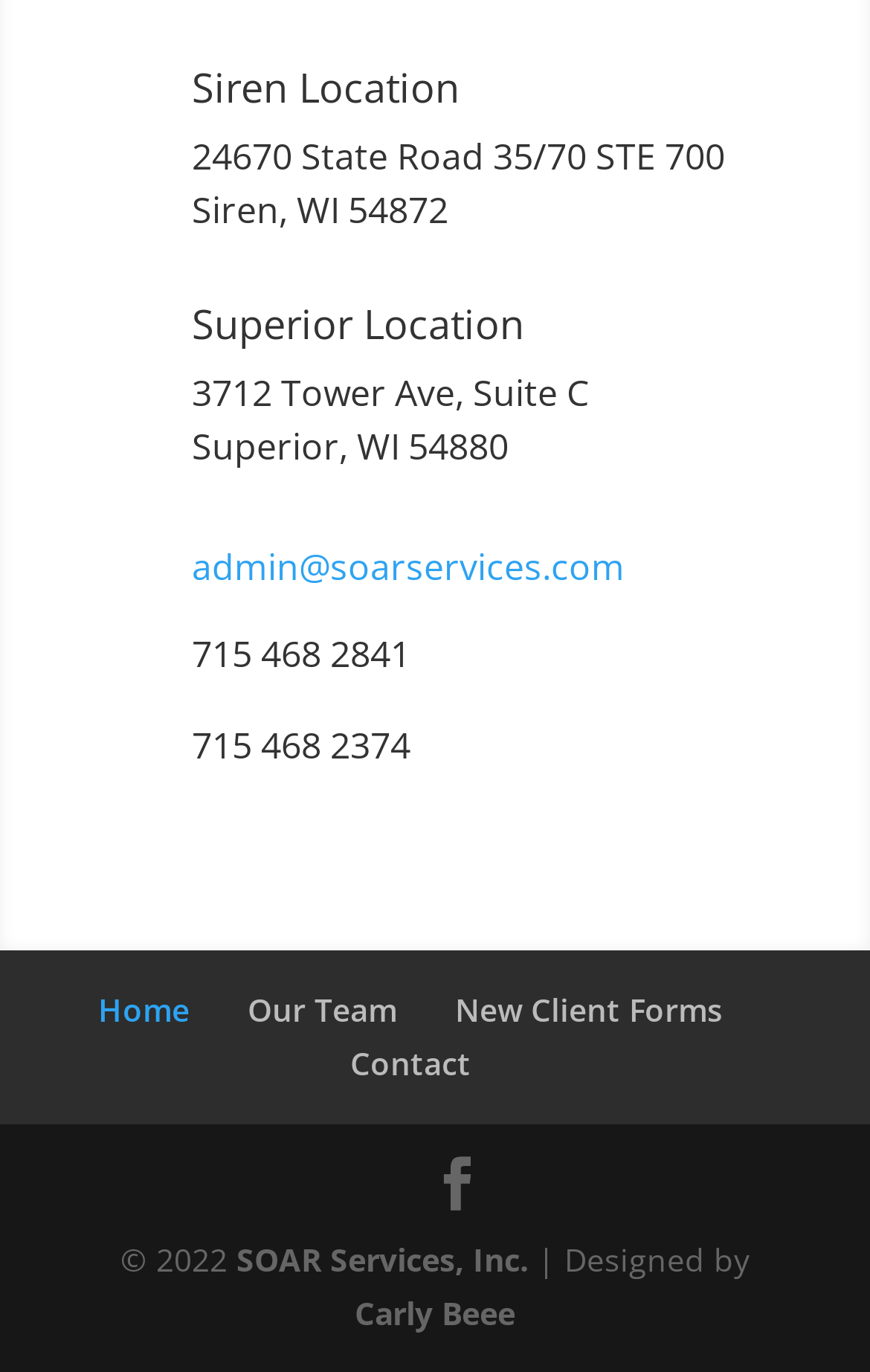Locate the bounding box coordinates of the segment that needs to be clicked to meet this instruction: "Call 715 468 2841".

[0.221, 0.459, 0.472, 0.495]